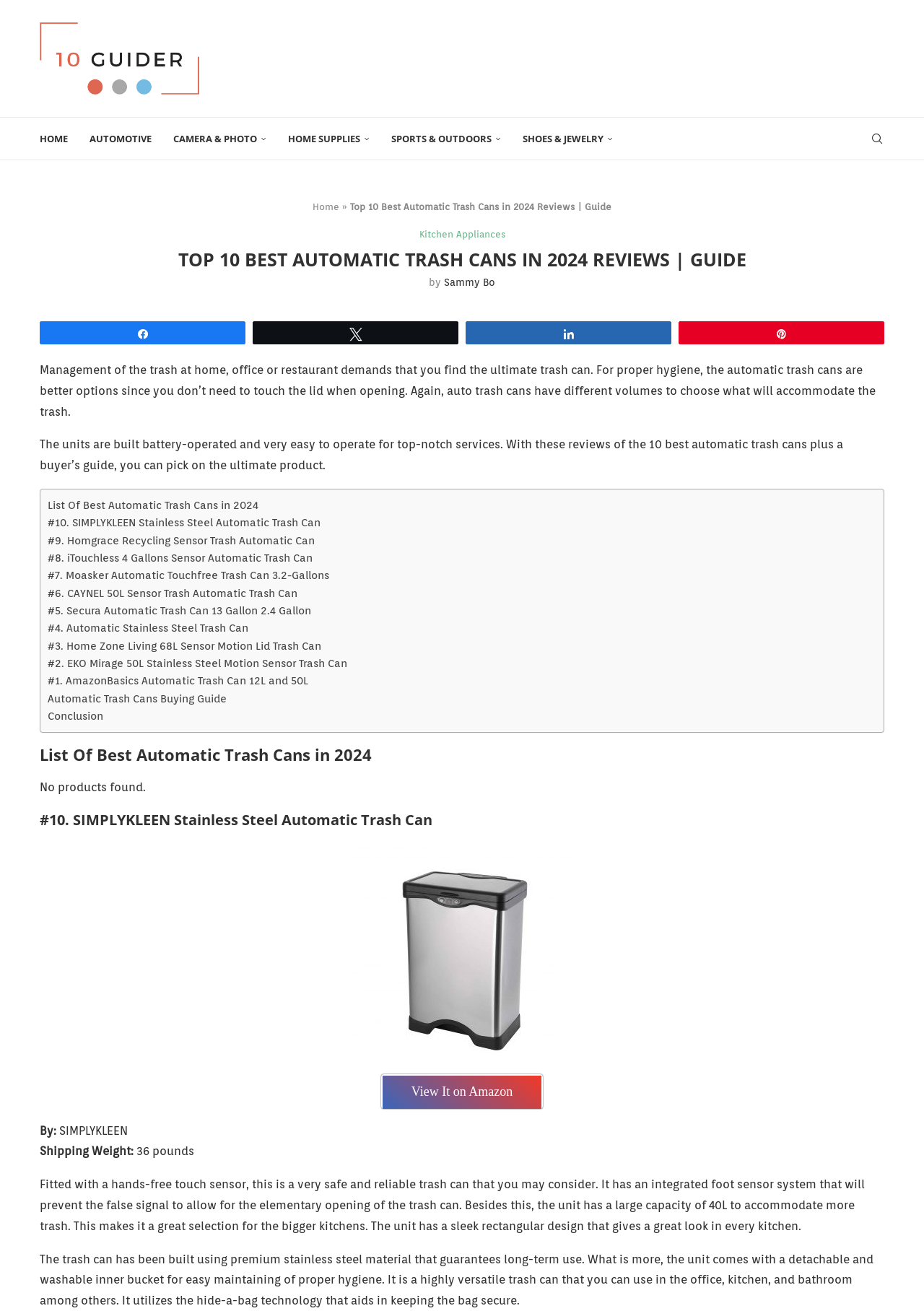Please find the bounding box coordinates of the element that must be clicked to perform the given instruction: "Click on the 'View It on Amazon' link". The coordinates should be four float numbers from 0 to 1, i.e., [left, top, right, bottom].

[0.412, 0.819, 0.588, 0.846]